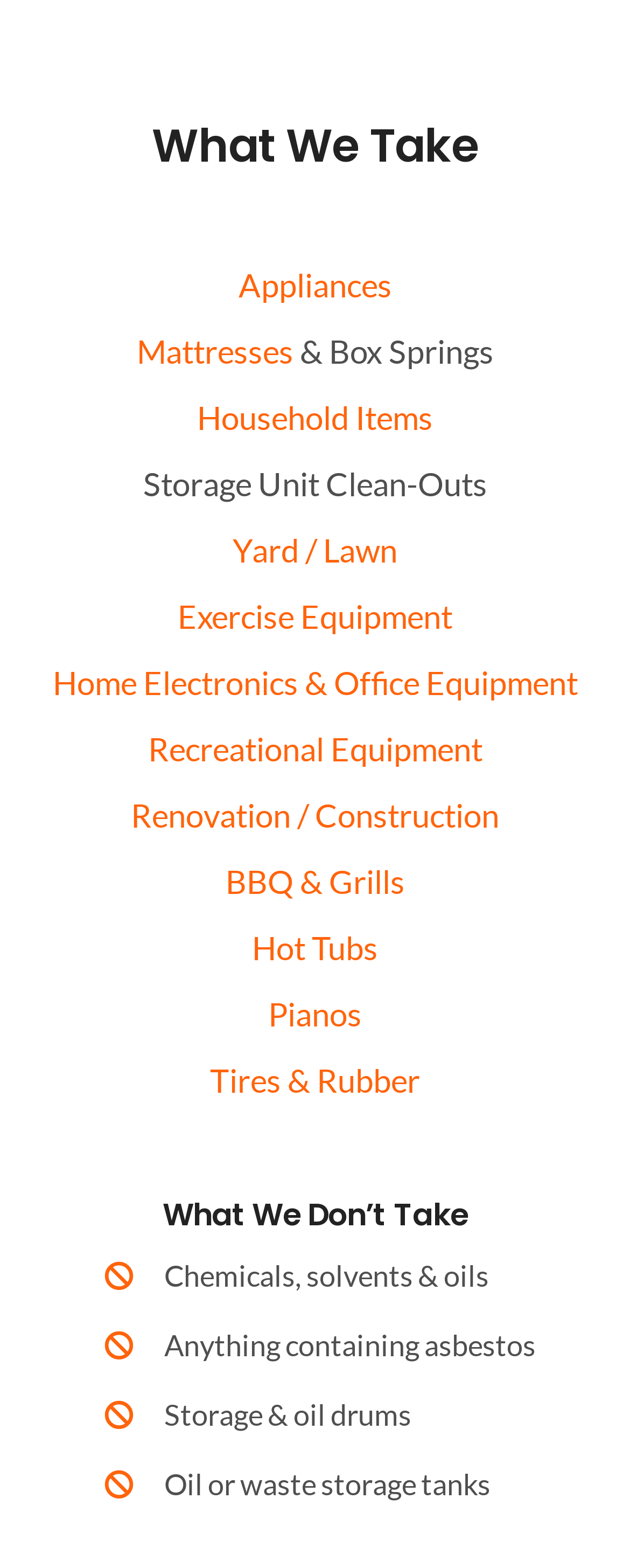Determine the bounding box coordinates of the region that needs to be clicked to achieve the task: "Check what we don't take".

[0.077, 0.764, 0.923, 0.787]